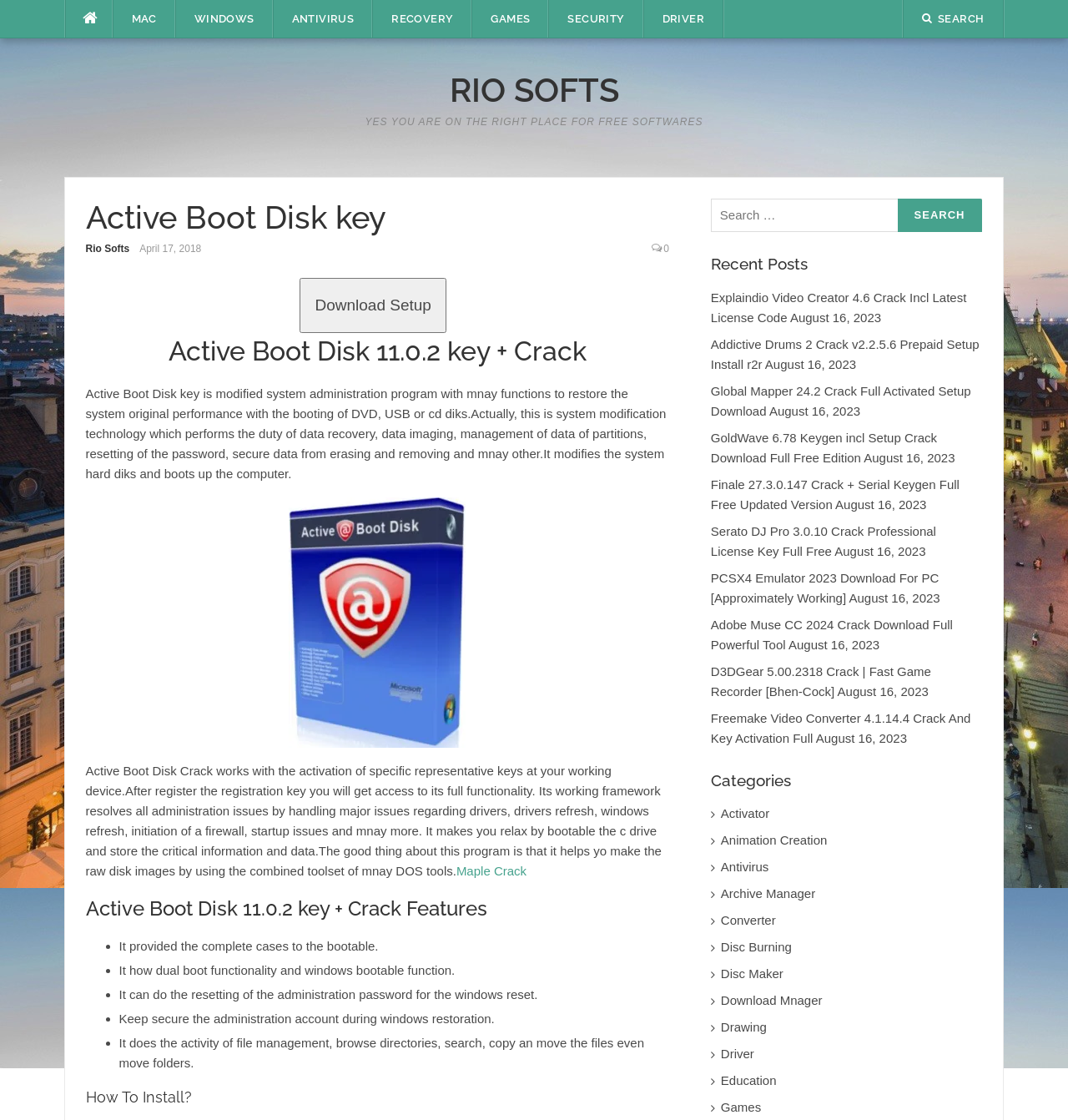Using the provided element description: "Antivirus", determine the bounding box coordinates of the corresponding UI element in the screenshot.

[0.256, 0.0, 0.349, 0.034]